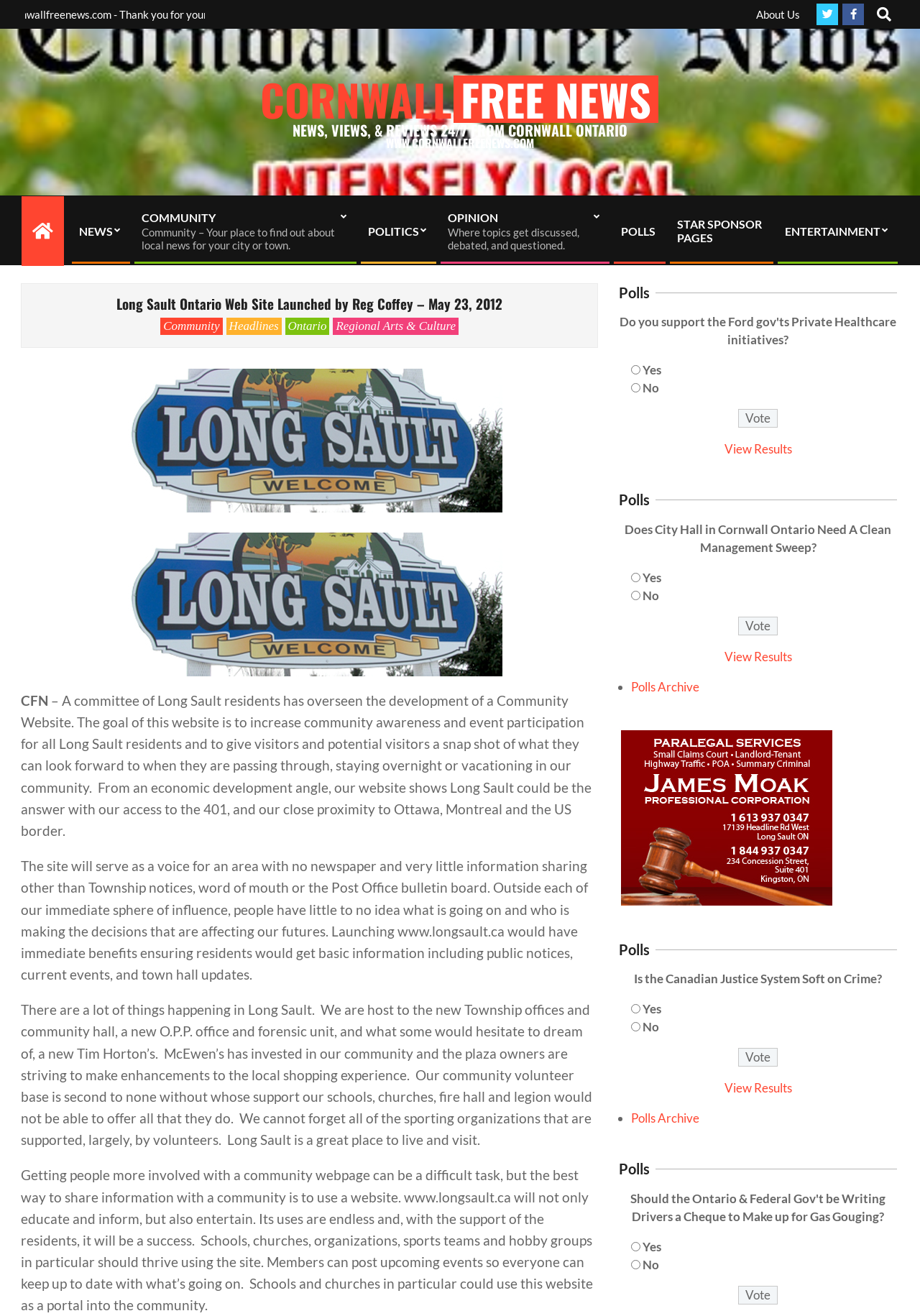Specify the bounding box coordinates of the area that needs to be clicked to achieve the following instruction: "Vote in the poll".

[0.802, 0.468, 0.845, 0.483]